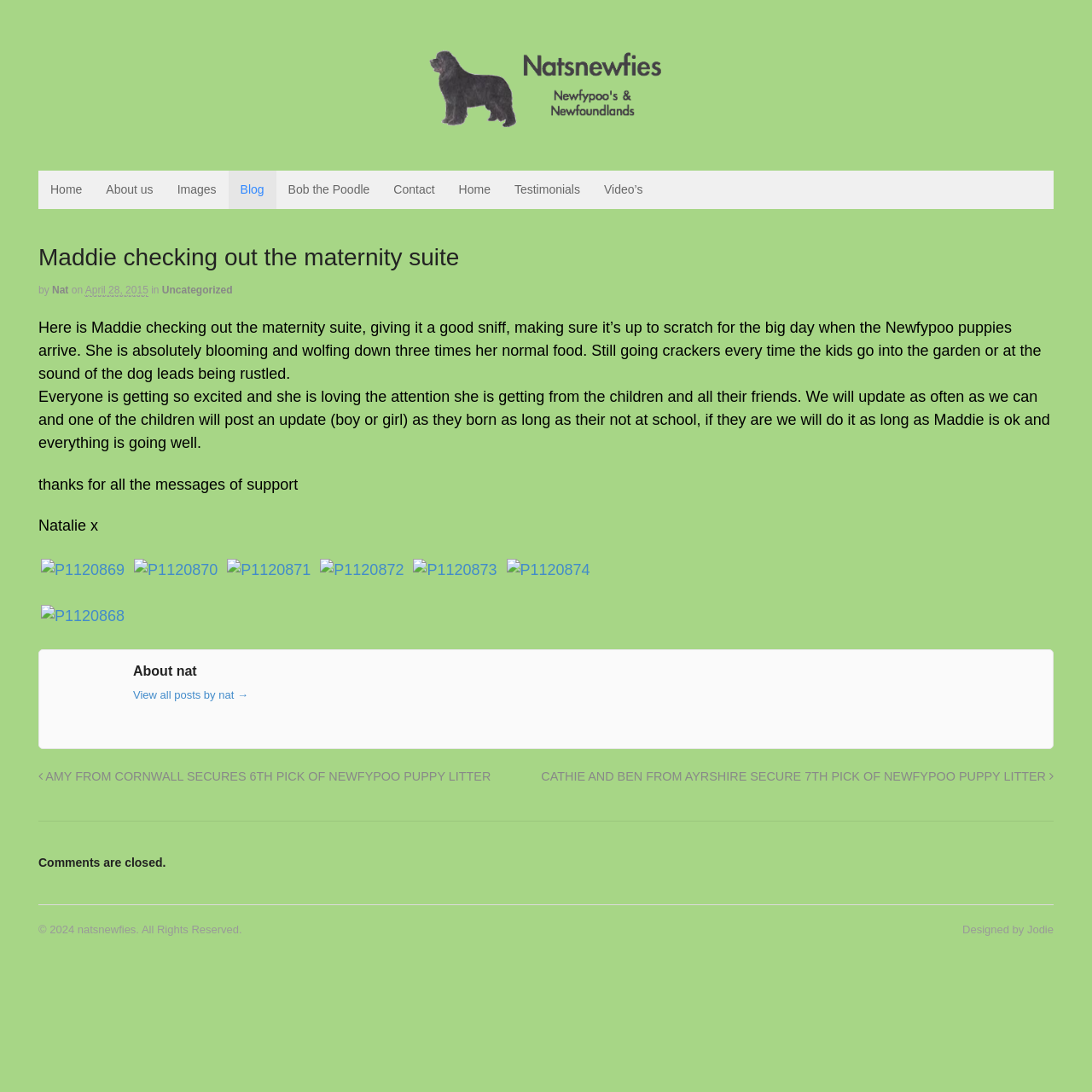Show the bounding box coordinates of the region that should be clicked to follow the instruction: "View the post by nat."

[0.122, 0.63, 0.227, 0.642]